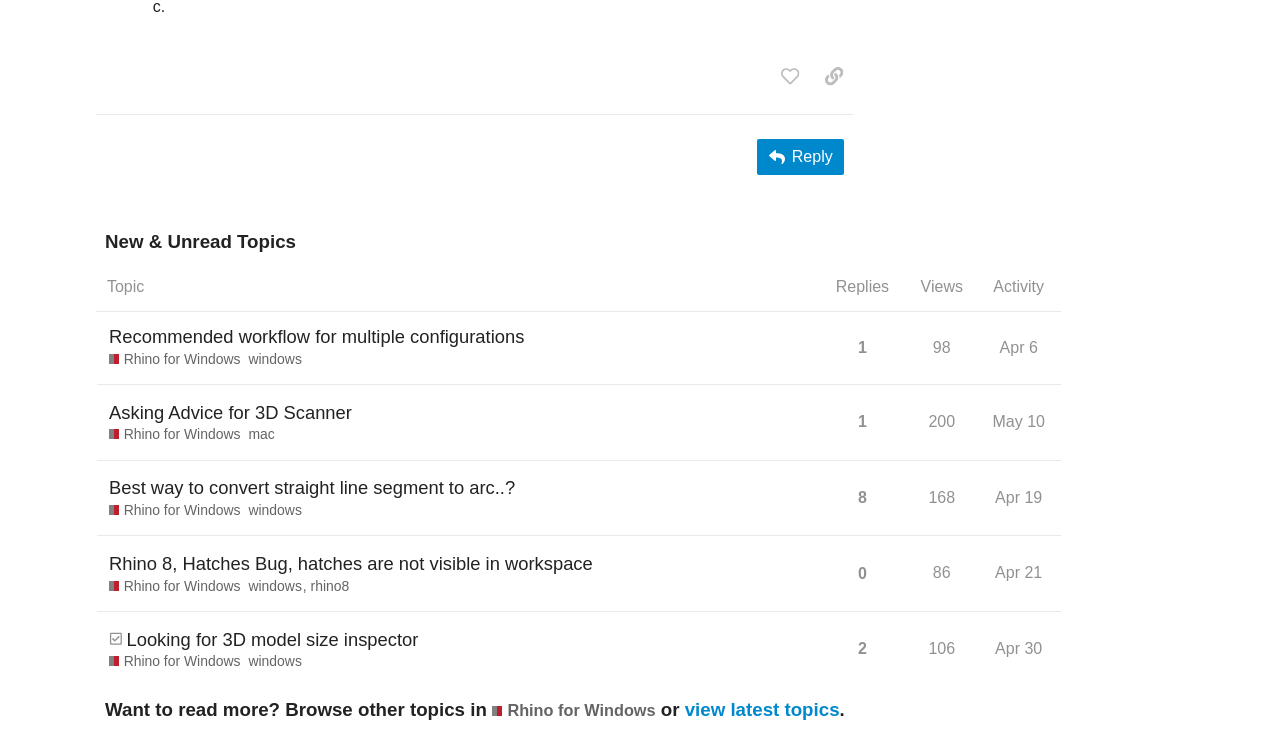Please study the image and answer the question comprehensively:
What is the topic of the first row in the table?

I determined the answer by looking at the table with the heading 'New & Unread Topics' and finding the first row, which has a gridcell with the heading 'Recommended workflow for multiple configurations'.